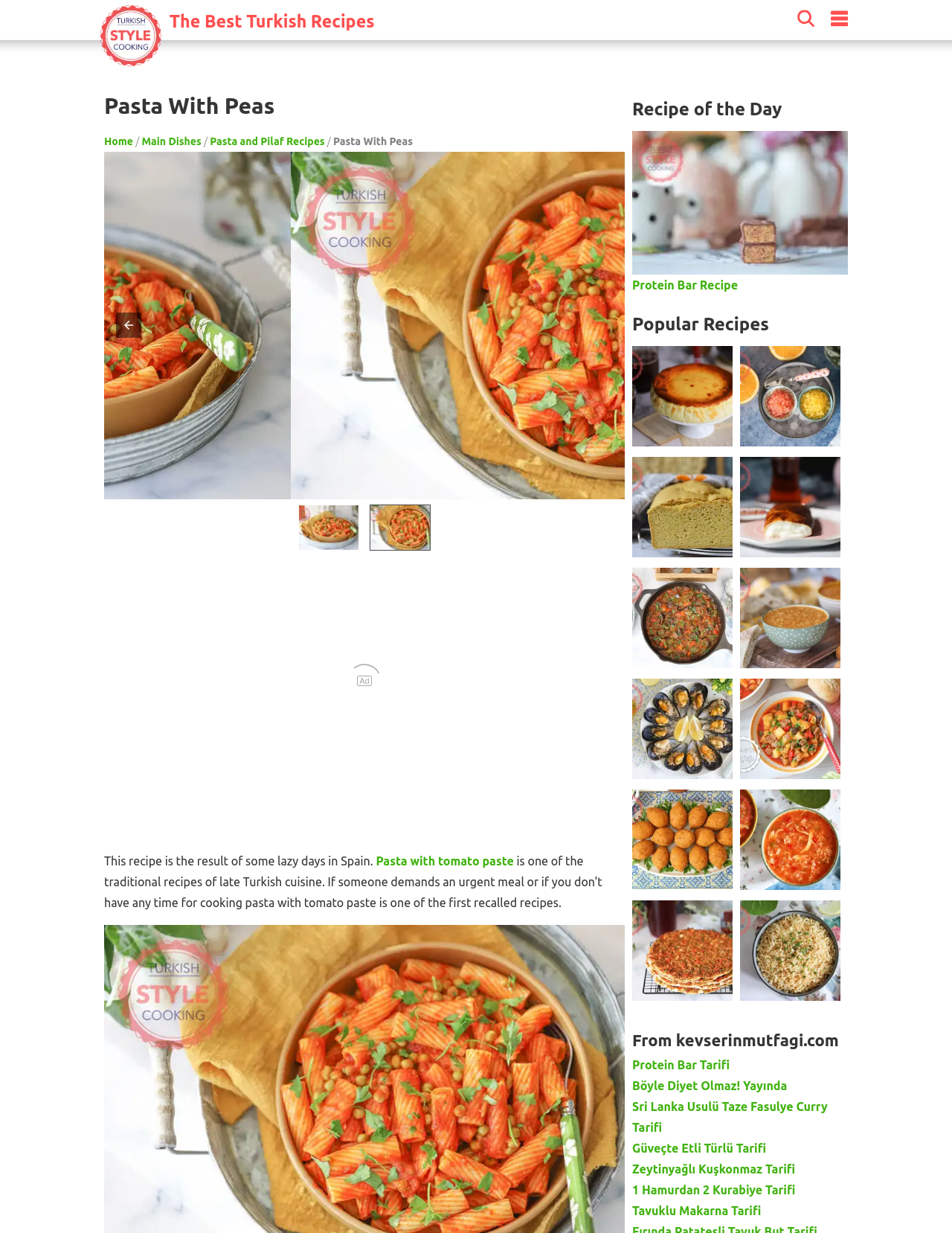Utilize the information from the image to answer the question in detail:
What is the name of the recipe on this webpage?

I determined the answer by looking at the heading element with the text 'Pasta With Peas' which is located at the top of the webpage, indicating that it is the main topic of the webpage.